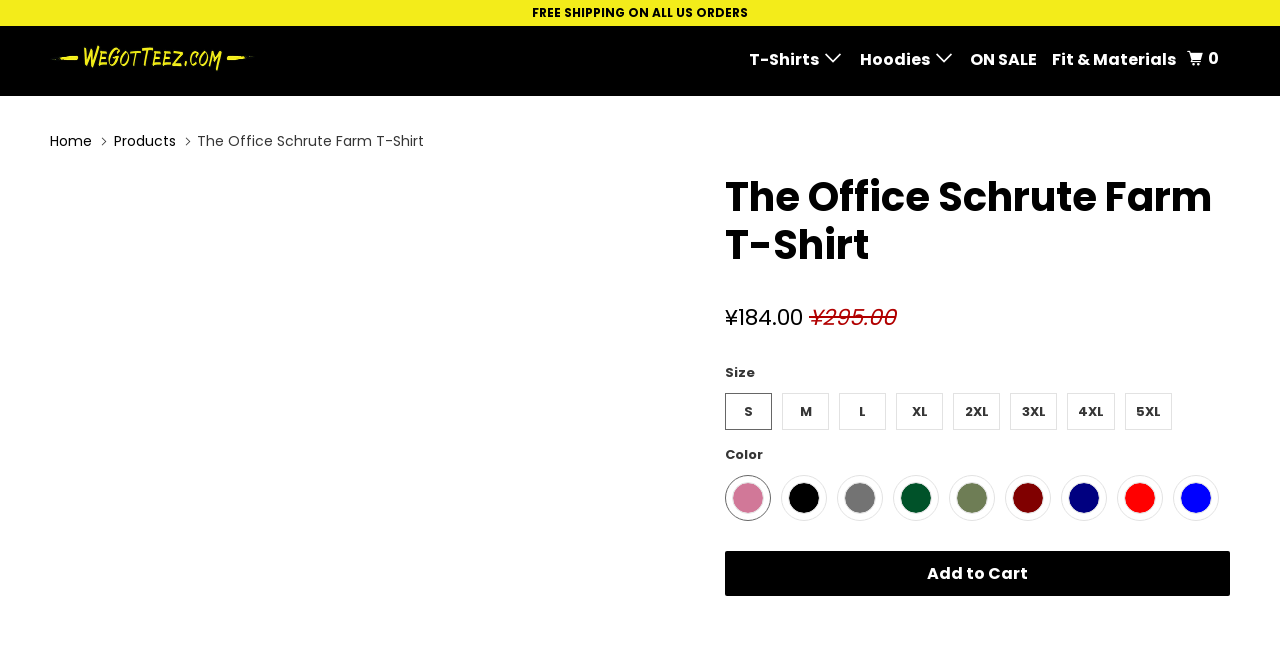Identify and provide the text of the main header on the webpage.

The Office Schrute Farm T-Shirt